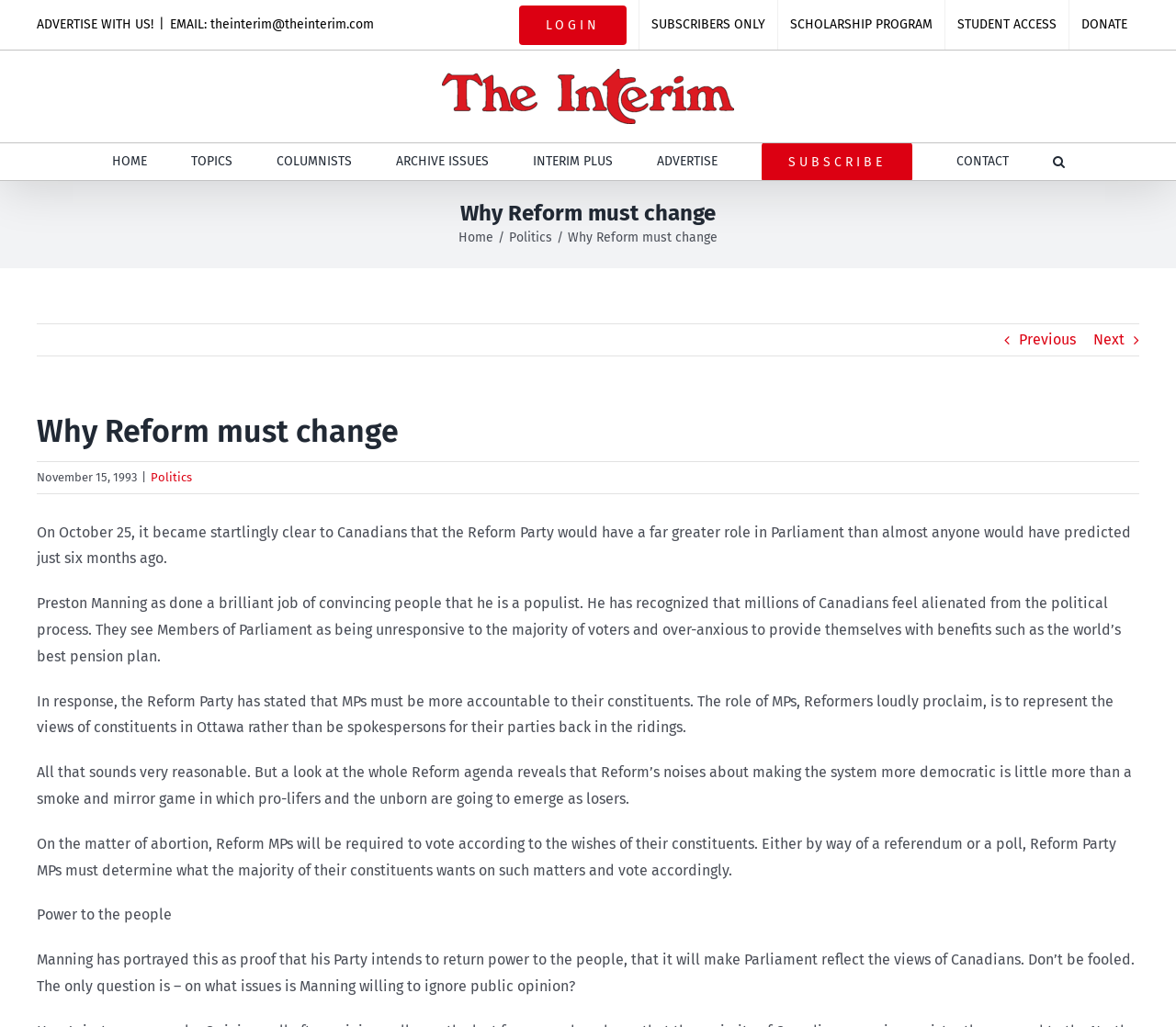Find the bounding box coordinates for the element that must be clicked to complete the instruction: "Go to the 'POLITICS' section". The coordinates should be four float numbers between 0 and 1, indicated as [left, top, right, bottom].

[0.433, 0.224, 0.47, 0.239]